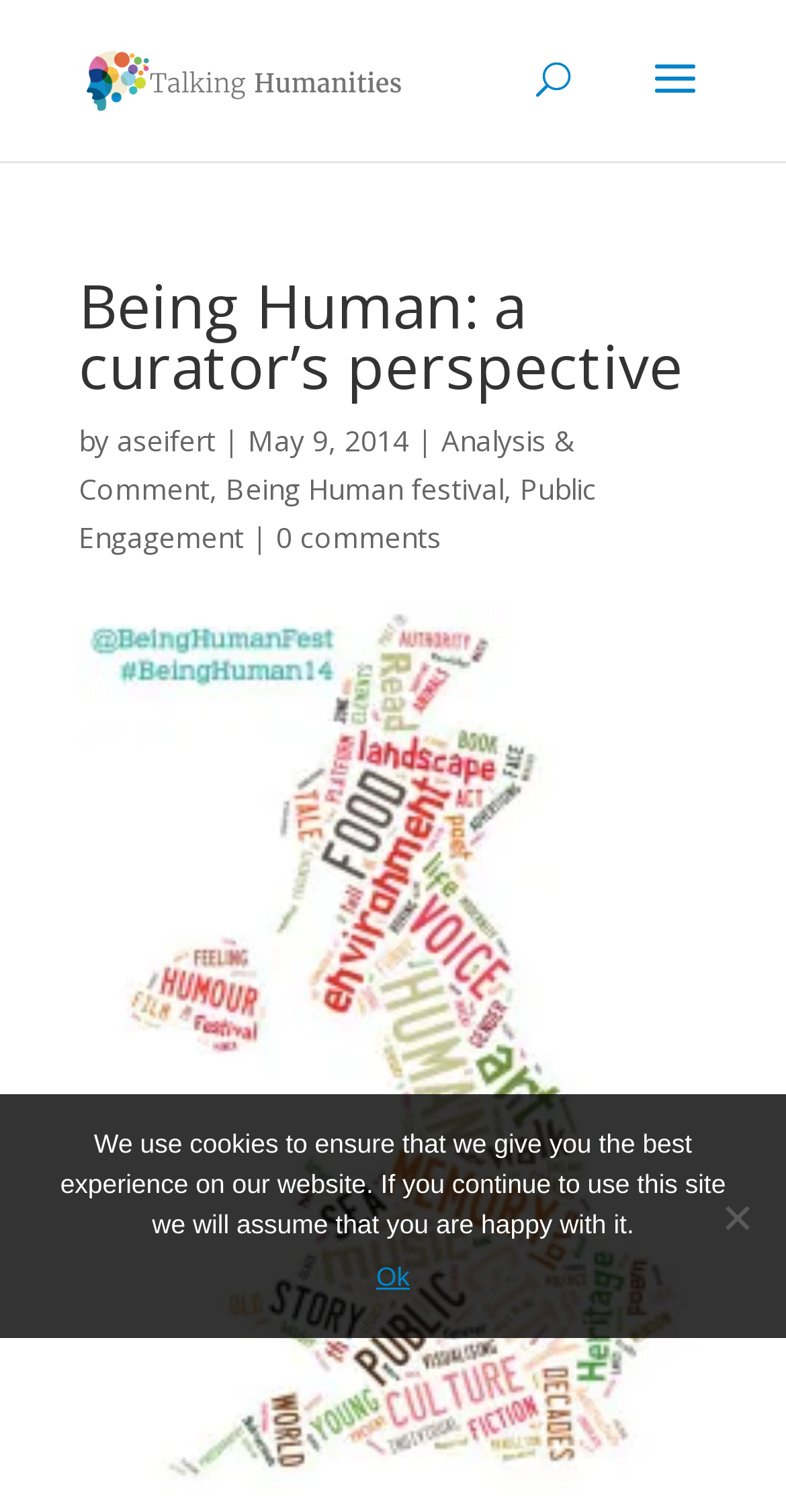Using the provided element description "Analysis & Comment", determine the bounding box coordinates of the UI element.

[0.1, 0.279, 0.733, 0.336]